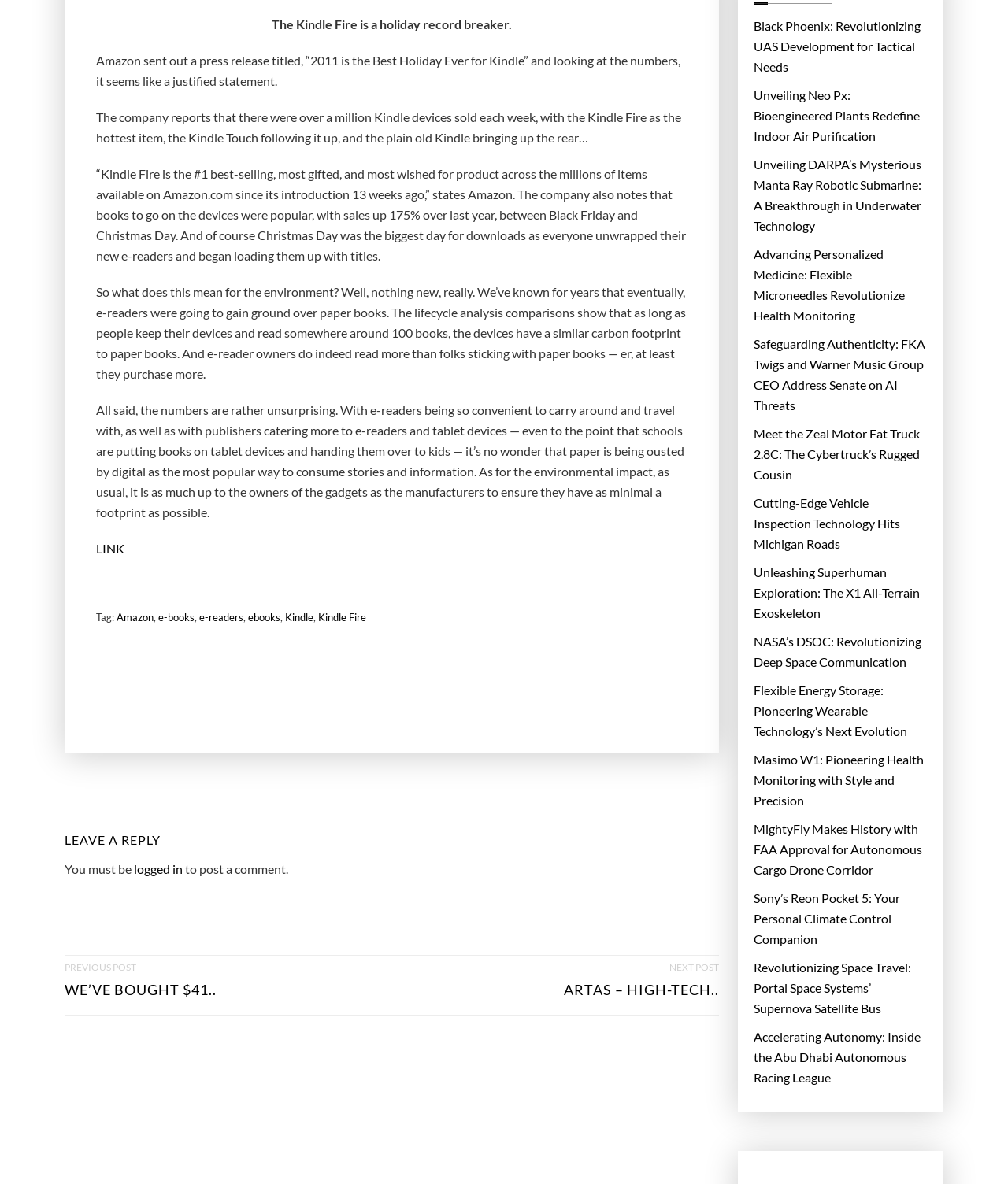Pinpoint the bounding box coordinates of the element to be clicked to execute the instruction: "Download Habit Stacker".

None